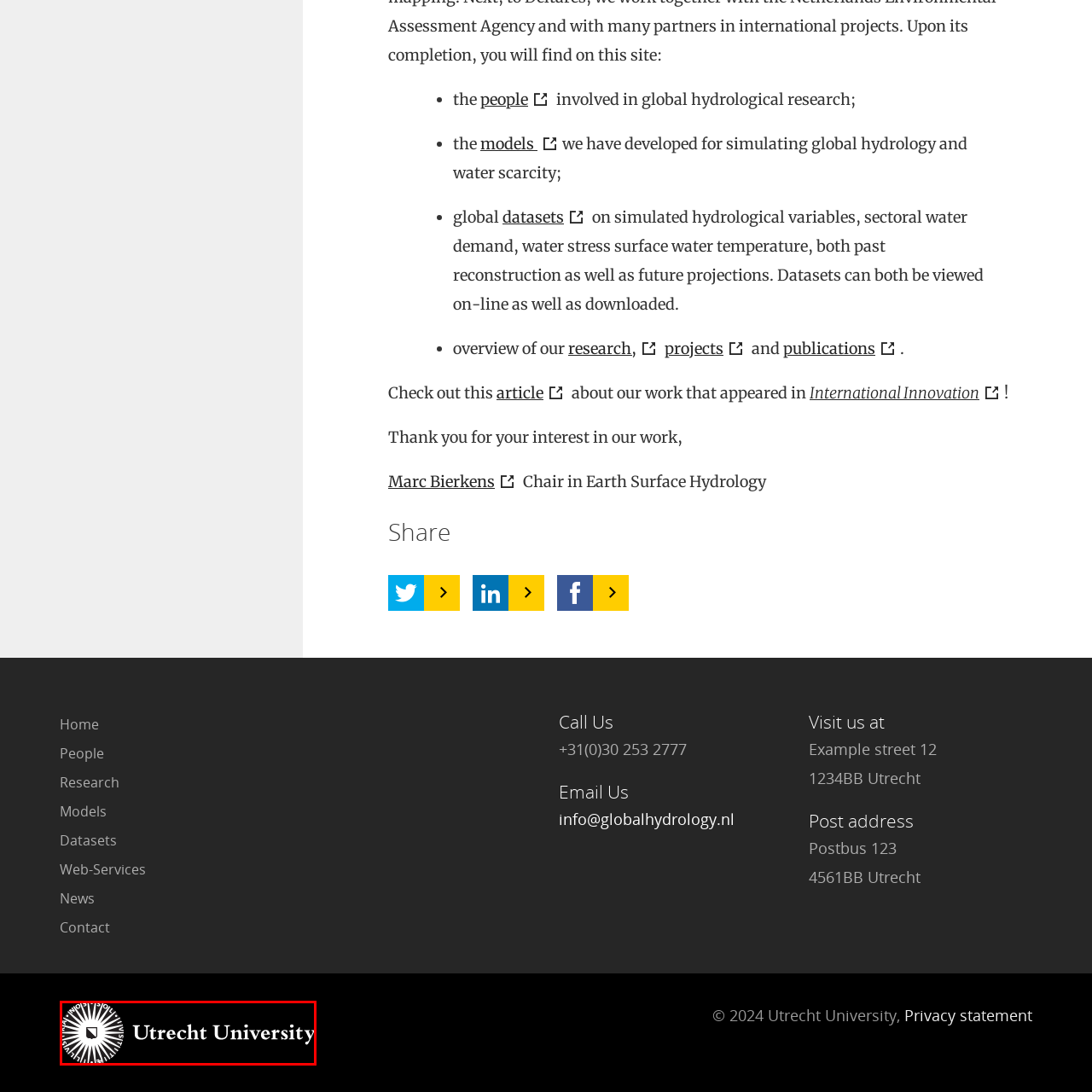What is the purpose of the logo?
Assess the image contained within the red bounding box and give a detailed answer based on the visual elements present in the image.

The caption states that the text 'Utrecht University' is displayed prominently, signifying the institution's identity and its role in advancing knowledge across disciplines, implying that the purpose of the logo is to represent the university's identity.